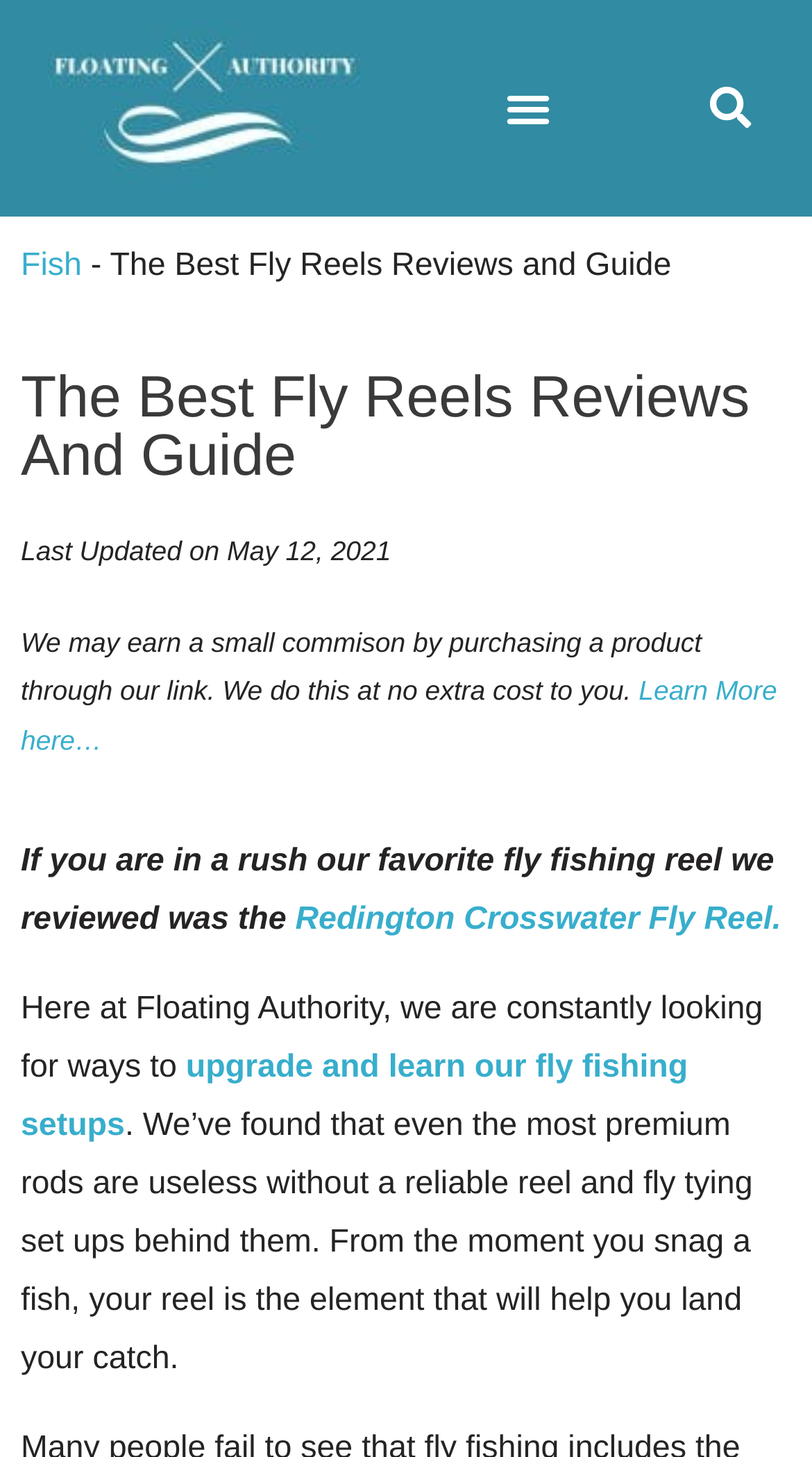Show the bounding box coordinates for the HTML element described as: "Learn More here…".

[0.026, 0.463, 0.957, 0.518]